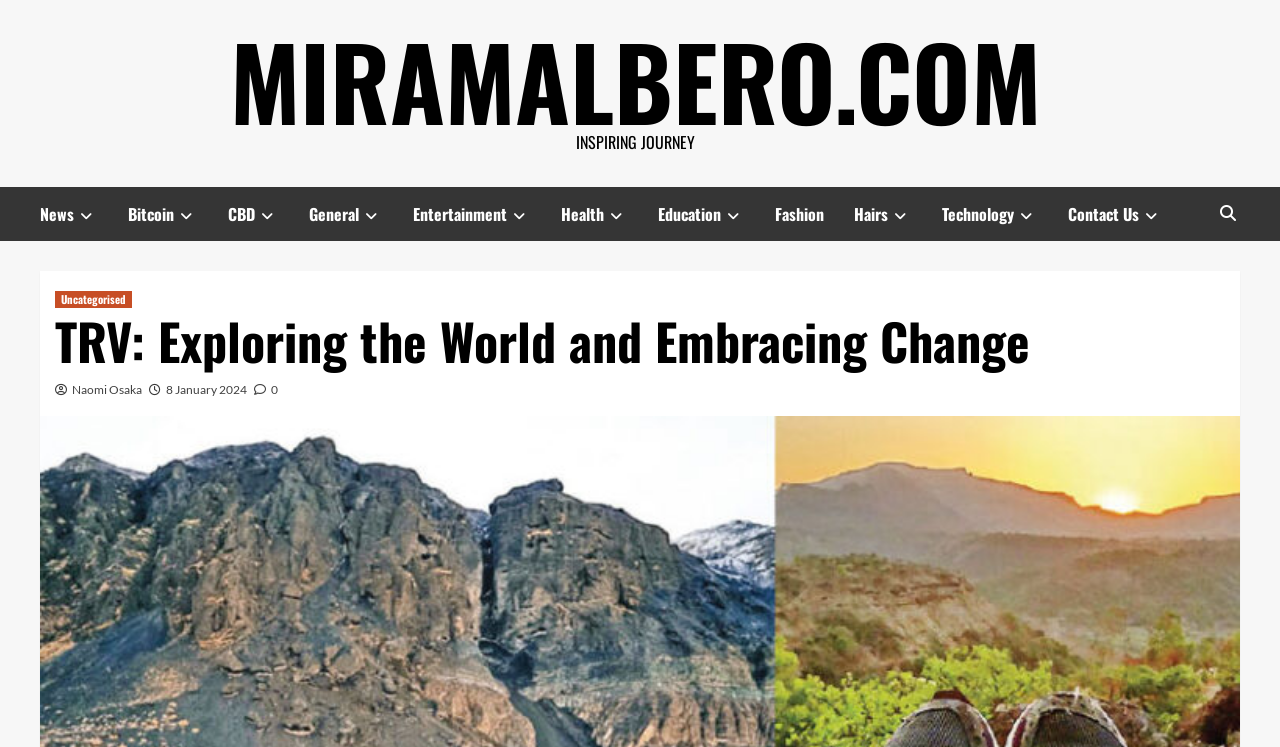Identify the bounding box coordinates of the clickable region to carry out the given instruction: "Read about Naomi Osaka".

[0.056, 0.511, 0.111, 0.531]